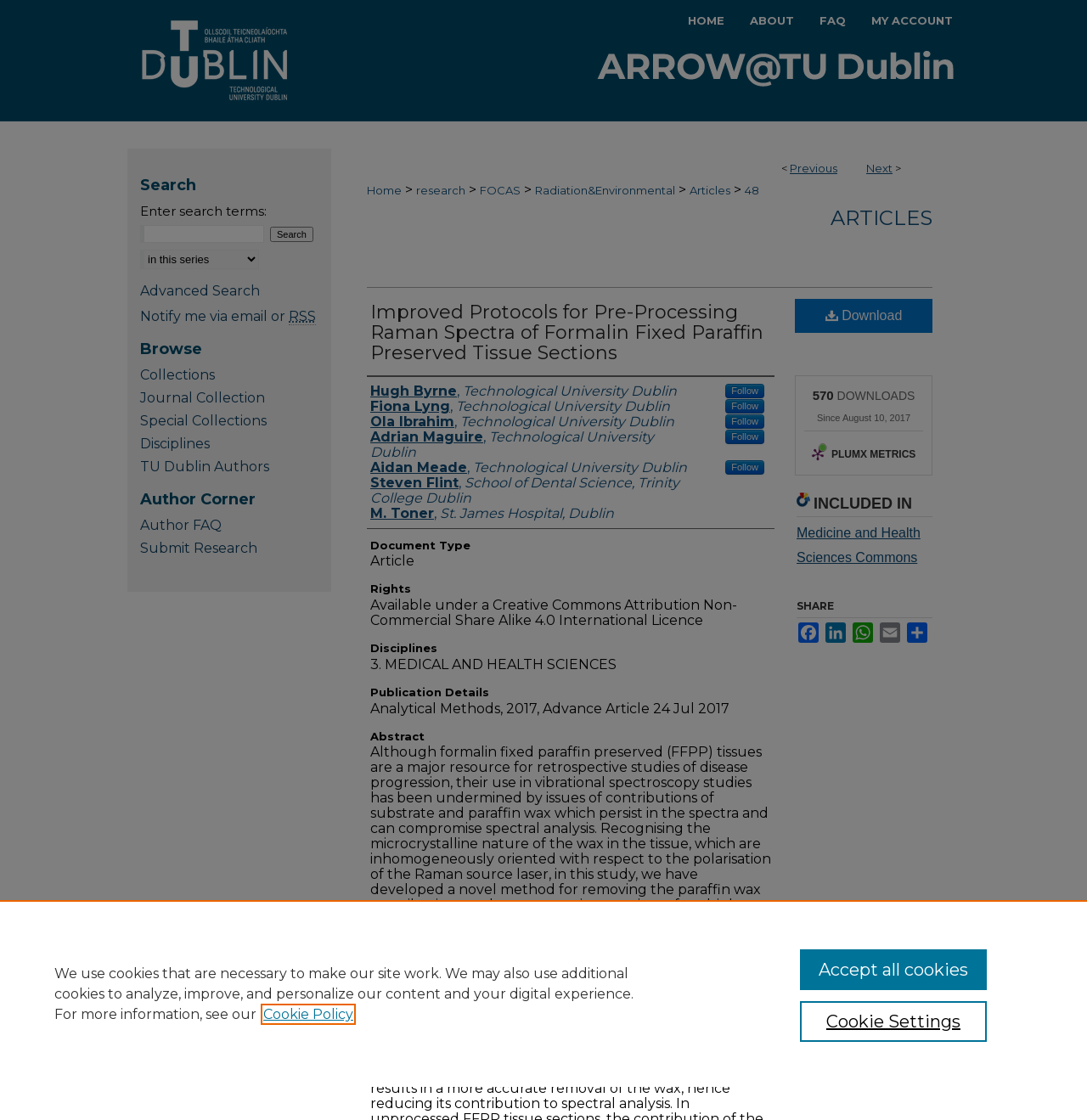Provide a thorough description of this webpage.

This webpage appears to be an article page from a research repository, specifically showcasing a research article titled "Improved Protocols for Pre-Processing Raman Spectra of Formalin Fixed Paraffin Preserved Tissue Sections" by Hugh Byrne, Fiona Lyng, and others.

At the top of the page, there is a navigation menu with links to "HOME", "ABOUT", "FAQ", and "MY ACCOUNT". Below this, there is a breadcrumb navigation menu showing the path "Home > Research > FOCAS > Radiation & Environmental > Articles > 48".

The main content of the page is divided into several sections. The first section displays the article title, authors, and a link to download the article. The authors are listed with their affiliations, and each author has a "Follow" link next to their name.

The next section displays the article's metadata, including the document type, rights, disciplines, and publication details. The publication details include the journal title, publication date, and a link to download the article.

Below this, there is an abstract section, which likely contains a summary of the article. There is also a "DOWNLOADS" section, which displays the number of downloads (570) and the date since which the article has been available for download (August 10, 2017).

The page also features a "PLUMX METRICS" section, which likely displays metrics related to the article's impact or citations. There is an "INCLUDED IN" section, which lists the collections in which the article is included, such as the "Medicine and Health Sciences Commons".

Finally, there is a "SHARE" section, which allows users to share the article on various social media platforms, including Facebook, LinkedIn, WhatsApp, and Email.

On the left side of the page, there is a complementary section that contains a search bar, allowing users to search for specific terms. Below this, there are links to "Browse" by collections, journal collections, special collections, disciplines, and TU Dublin authors.